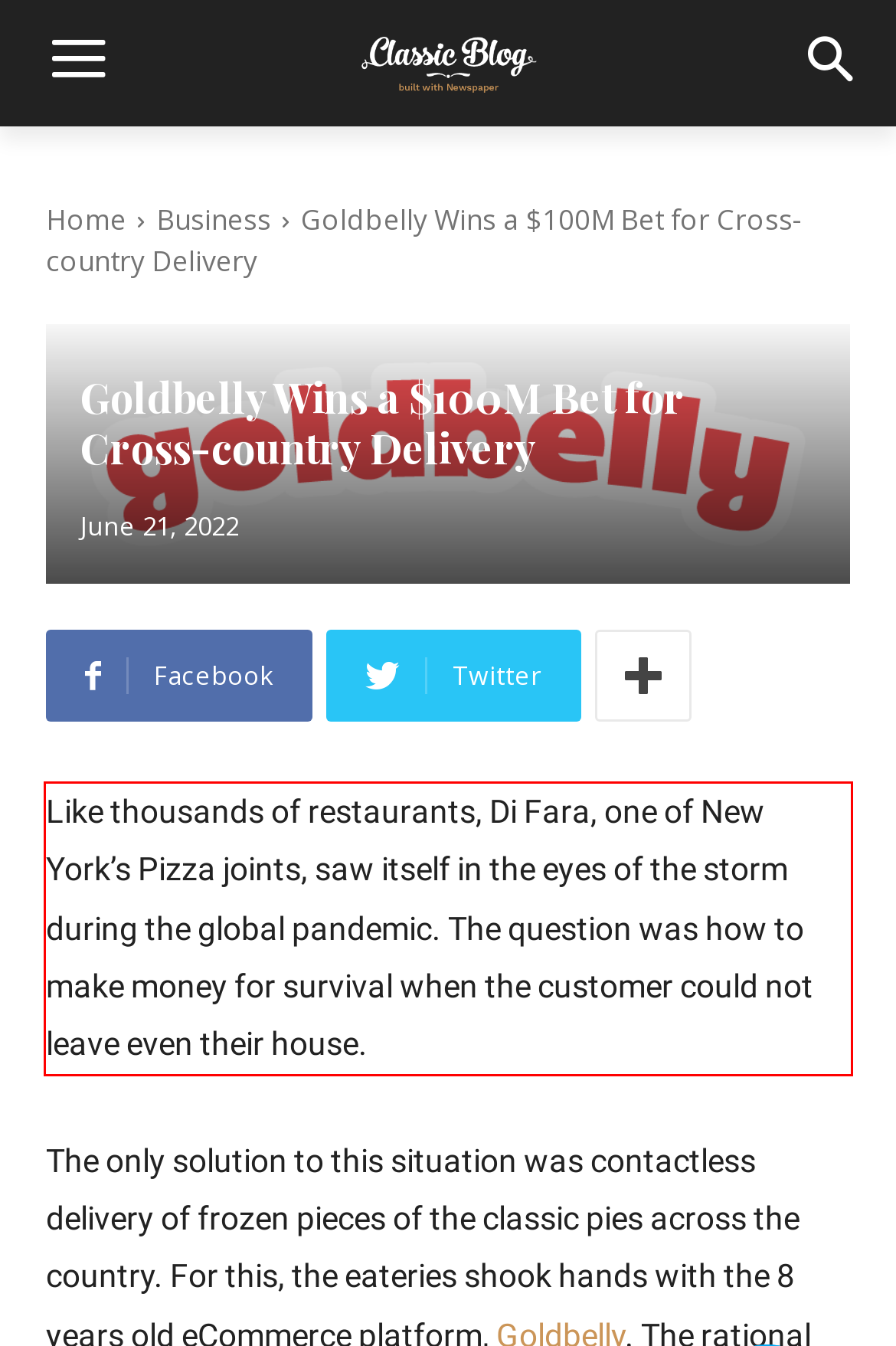Given a webpage screenshot, locate the red bounding box and extract the text content found inside it.

Like thousands of restaurants, Di Fara, one of New York’s Pizza joints, saw itself in the eyes of the storm during the global pandemic. The question was how to make money for survival when the customer could not leave even their house.